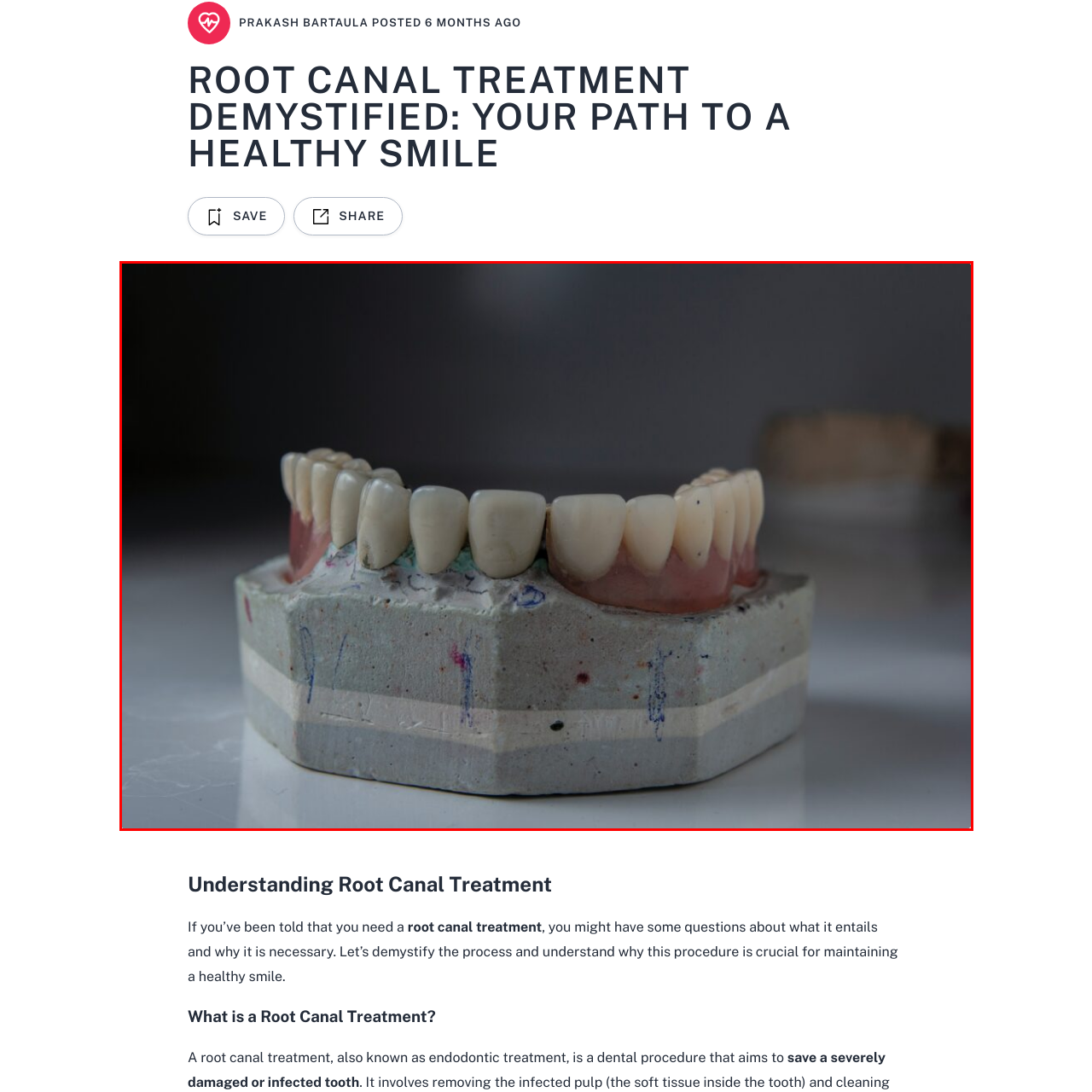Explain in detail what is depicted in the image enclosed by the red boundary.

The image showcases a detailed dental model of an upper jaw, featuring a set of upper teeth meticulously crafted to resemble natural dentition. The model sits atop a gray base that appears to be made of a plaster-like material, which has been finished with colorful markings. The teeth display a lifelike appearance, with carefully shaped crowns and a gum section that is a soft pink, indicative of natural gums. This visual representation effectively assists in understanding the root canal treatment process, as discussed in the accompanying article, "ROOT CANAL TREATMENT DEMYSTIFIED: YOUR PATH TO A HEALTHY SMILE," aimed at educating readers about the importance of this dental procedure for maintaining oral health.